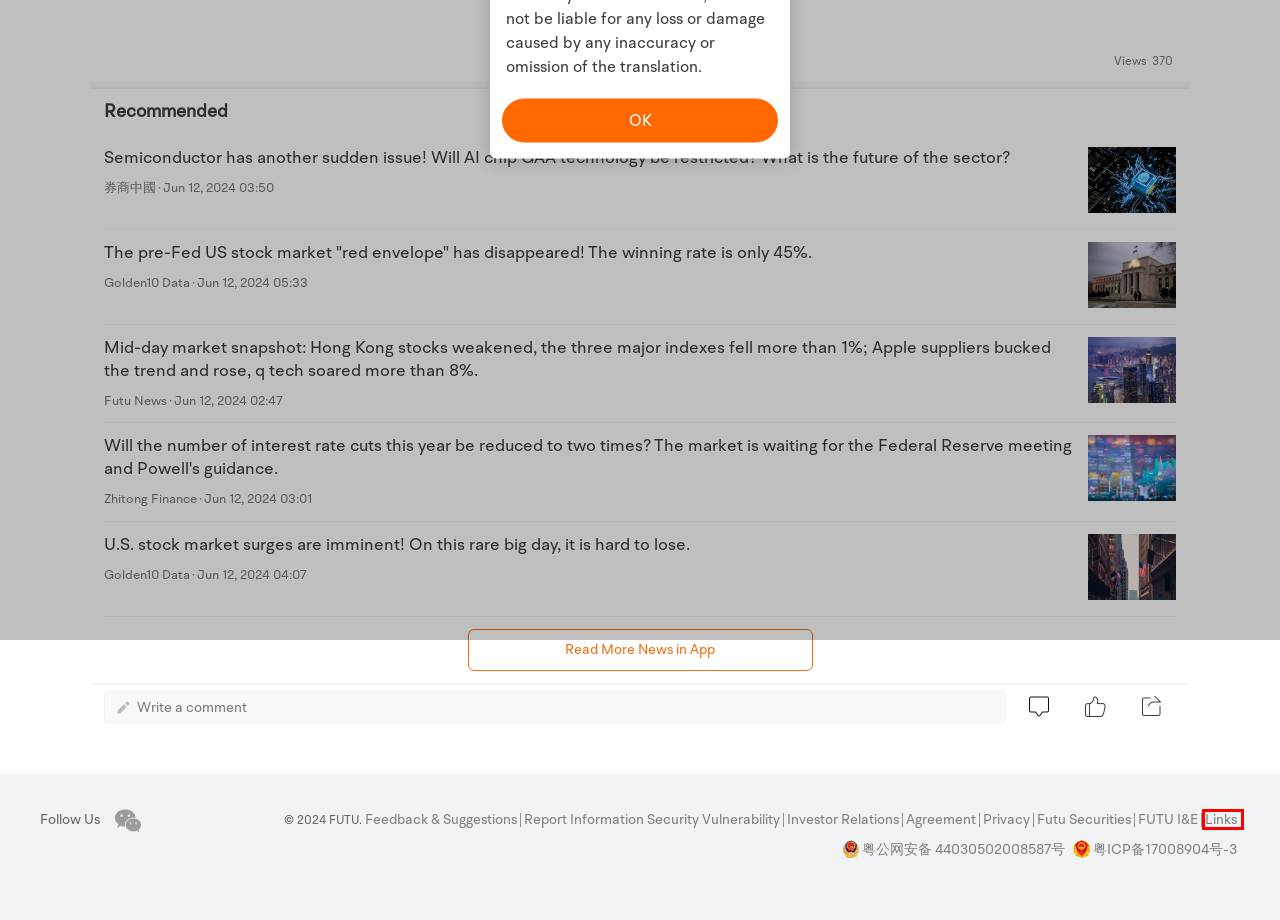Given a screenshot of a webpage with a red bounding box highlighting a UI element, determine which webpage description best matches the new webpage that appears after clicking the highlighted element. Here are the candidates:
A. Friendship link
B. FUTUBULL Help Center
C. 富途安逸官网-港美股IPO分销_投资者关系管理IR和PR_机构服务_大宗交易_ESOP员工股权期权激励管理
D. 富途安全应急响应中心
E. Privacy Policy
F. Log In
G. 全国互联网安全管理平台
H. Terms of Service

A